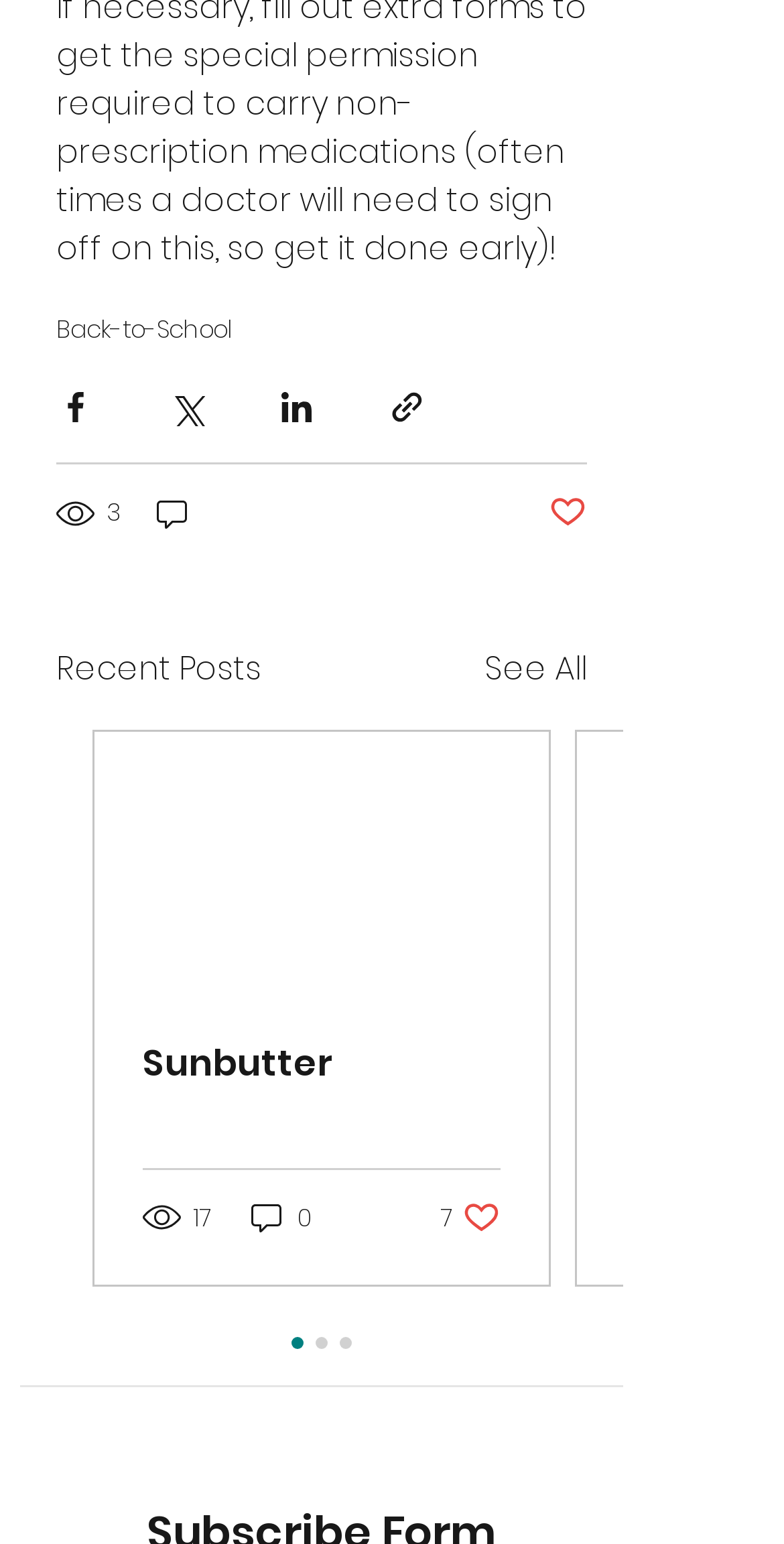Could you find the bounding box coordinates of the clickable area to complete this instruction: "Type your email"?

None